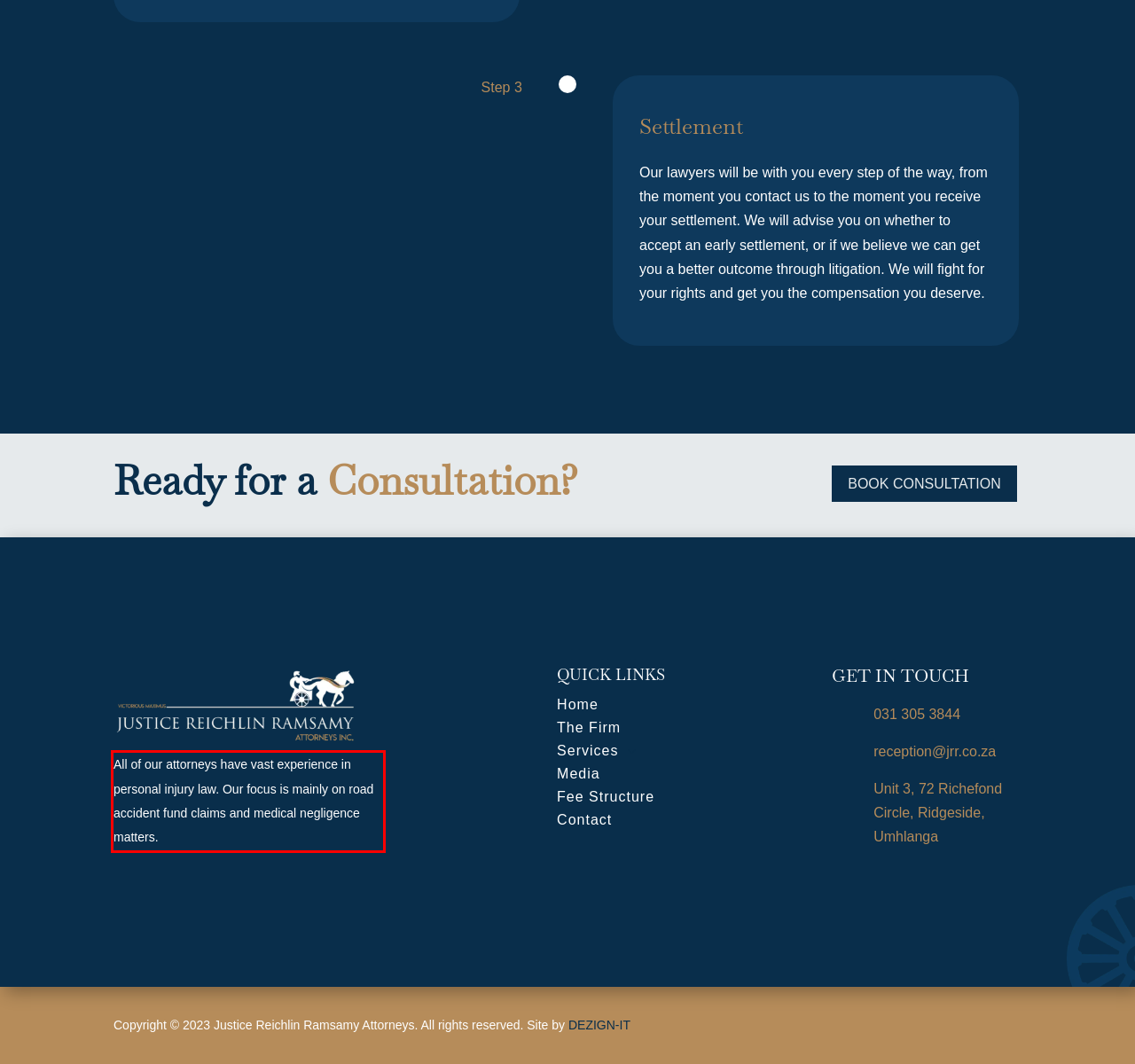You are given a screenshot with a red rectangle. Identify and extract the text within this red bounding box using OCR.

All of our attorneys have vast experience in personal injury law. Our focus is mainly on road accident fund claims and medical negligence matters.